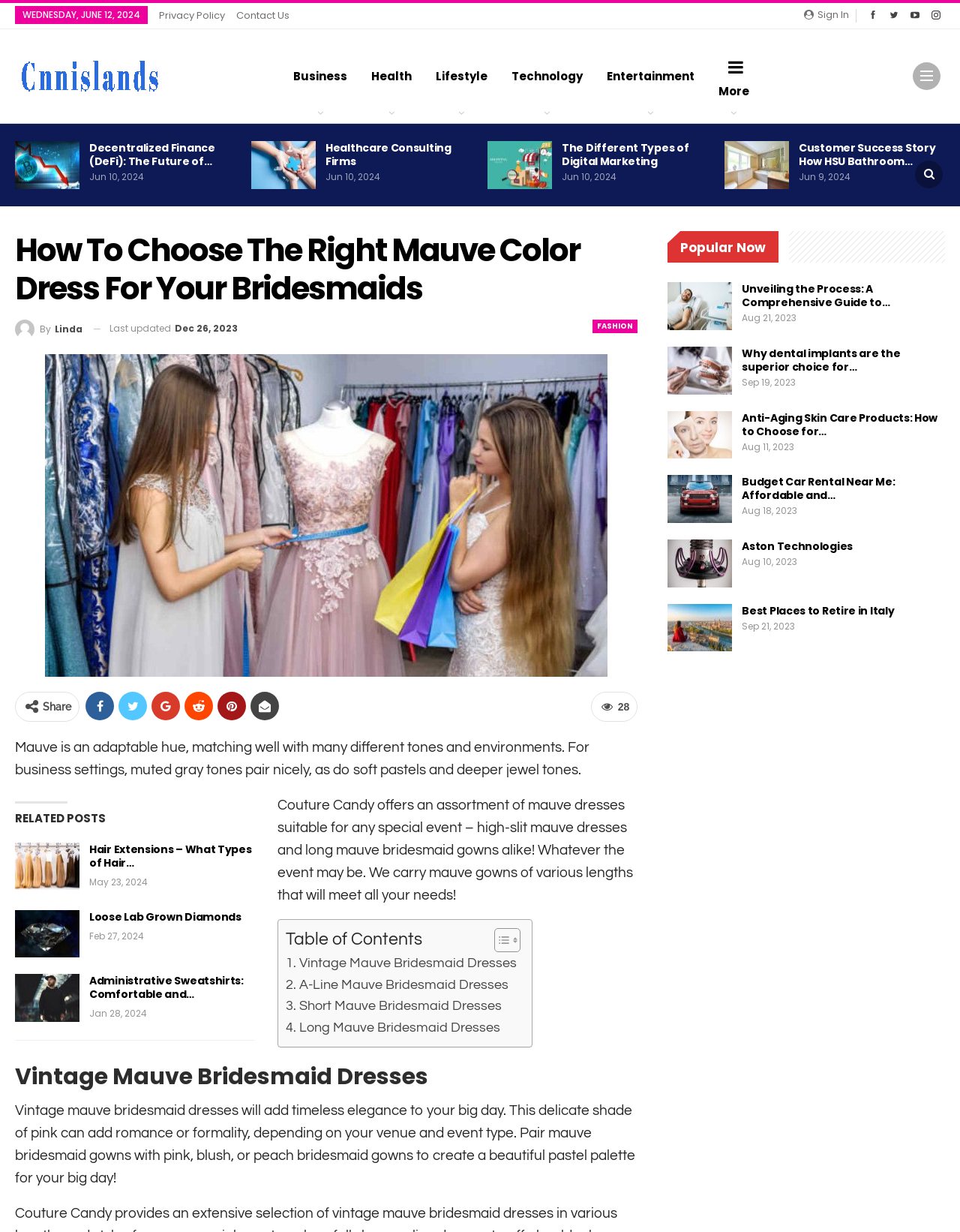What is the event mentioned in the webpage?
Look at the image and respond with a one-word or short phrase answer.

Wedding